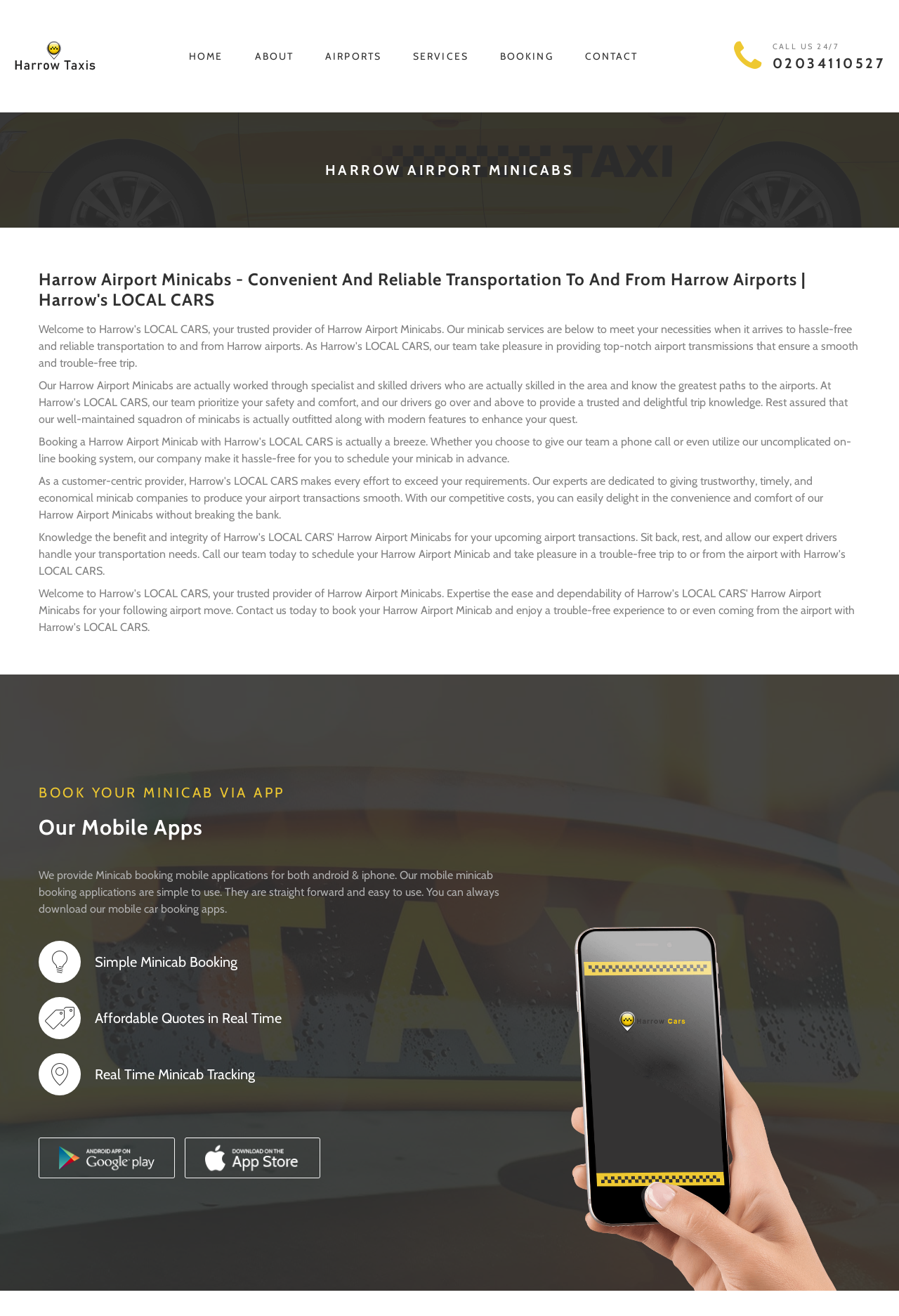Locate the bounding box coordinates of the clickable area to execute the instruction: "Visit the 'FOR BUYERS' page". Provide the coordinates as four float numbers between 0 and 1, represented as [left, top, right, bottom].

None